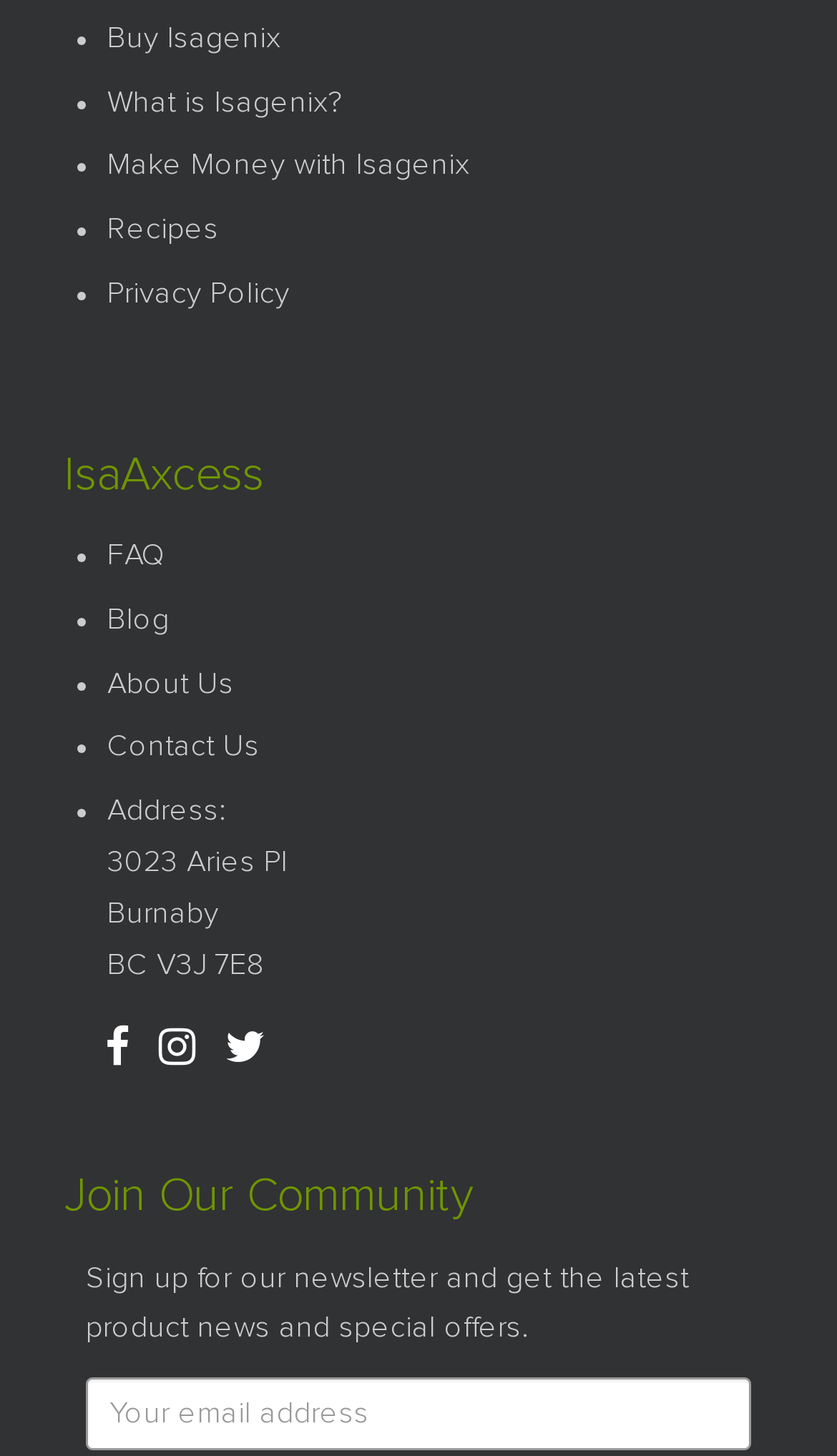Identify the bounding box coordinates for the region of the element that should be clicked to carry out the instruction: "Explore Recipes". The bounding box coordinates should be four float numbers between 0 and 1, i.e., [left, top, right, bottom].

[0.128, 0.148, 0.262, 0.168]